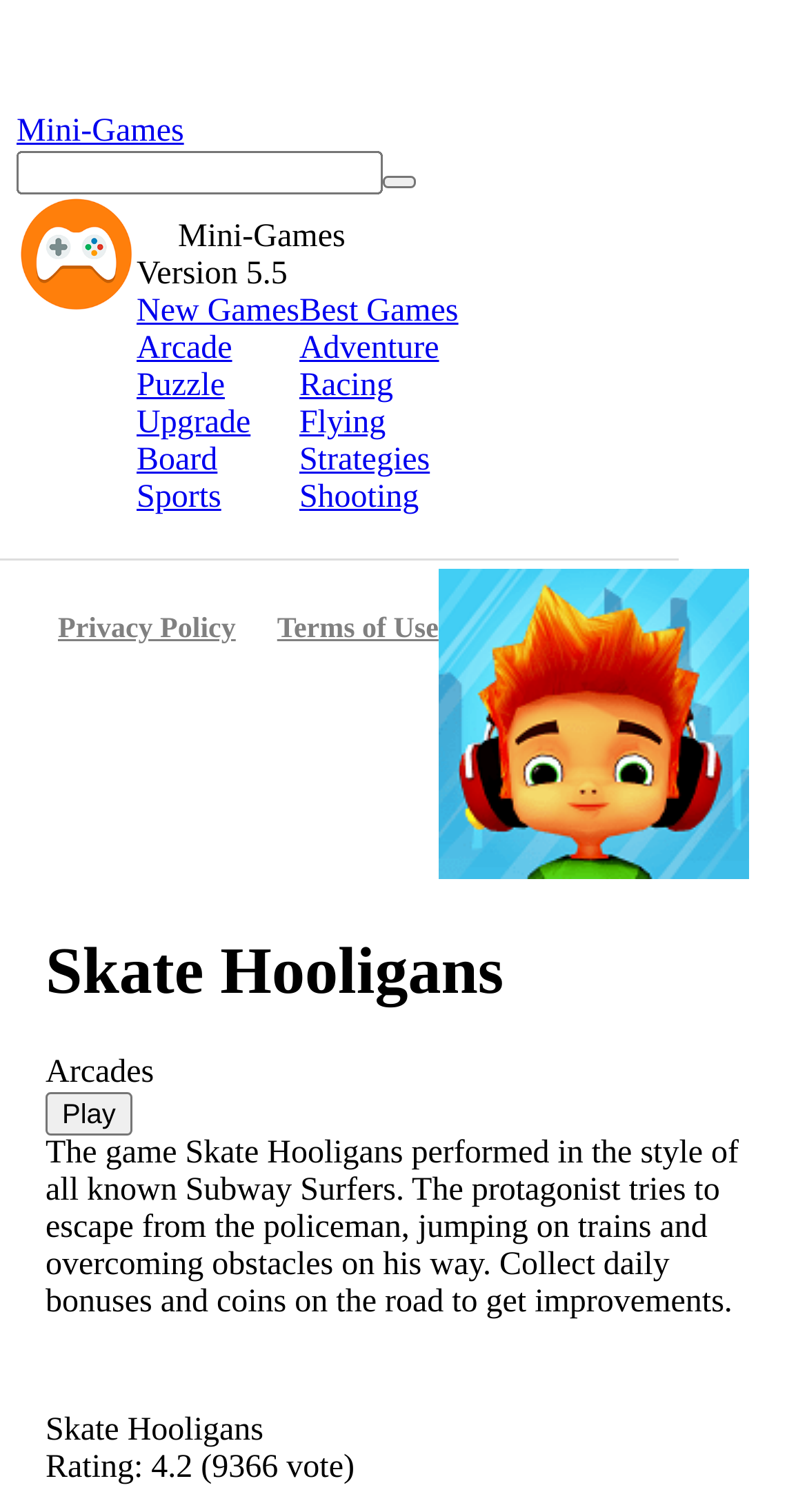Given the description: "name="s"", determine the bounding box coordinates of the UI element. The coordinates should be formatted as four float numbers between 0 and 1, [left, top, right, bottom].

[0.021, 0.1, 0.474, 0.129]